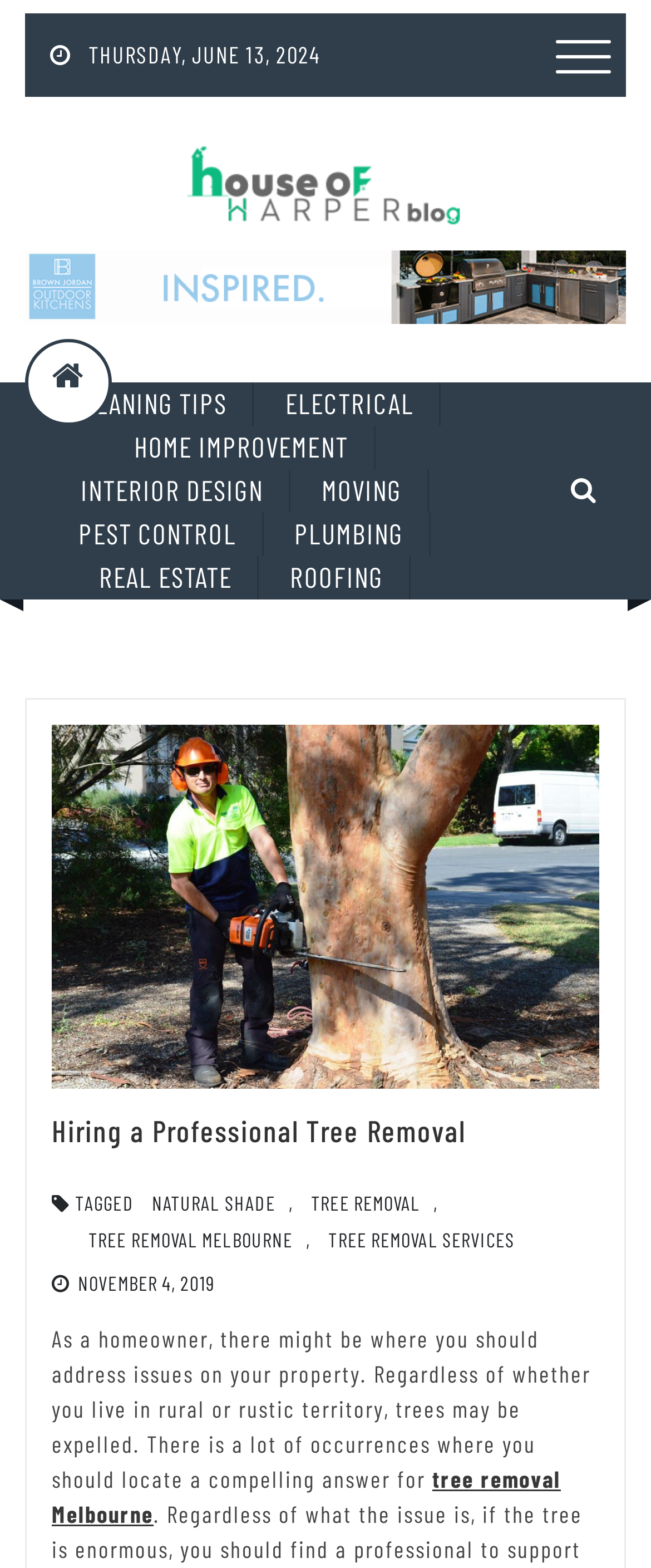What is the category of the blog post?
Using the image as a reference, give an elaborate response to the question.

I found the category by looking at the links on the page, and I saw a link with the text 'HOME IMPROVEMENT' which seems to be a category related to the blog post.